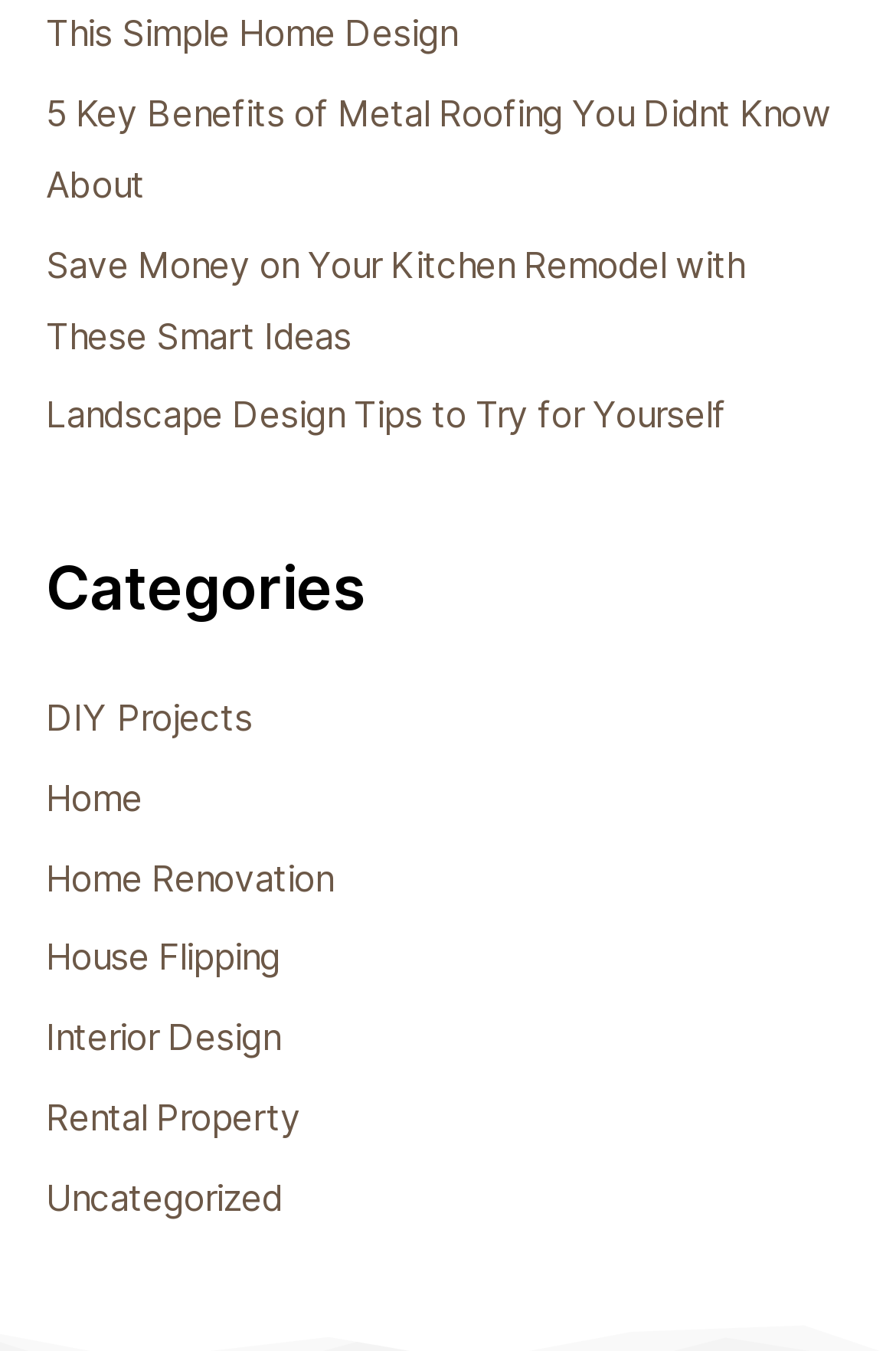Based on the image, please respond to the question with as much detail as possible:
How many links are in the navigation section?

From the navigation section labeled 'Categories', I counted the number of links and found that there are 7 links: 'DIY Projects', 'Home', 'Home Renovation', 'House Flipping', 'Interior Design', 'Rental Property', and 'Uncategorized'.